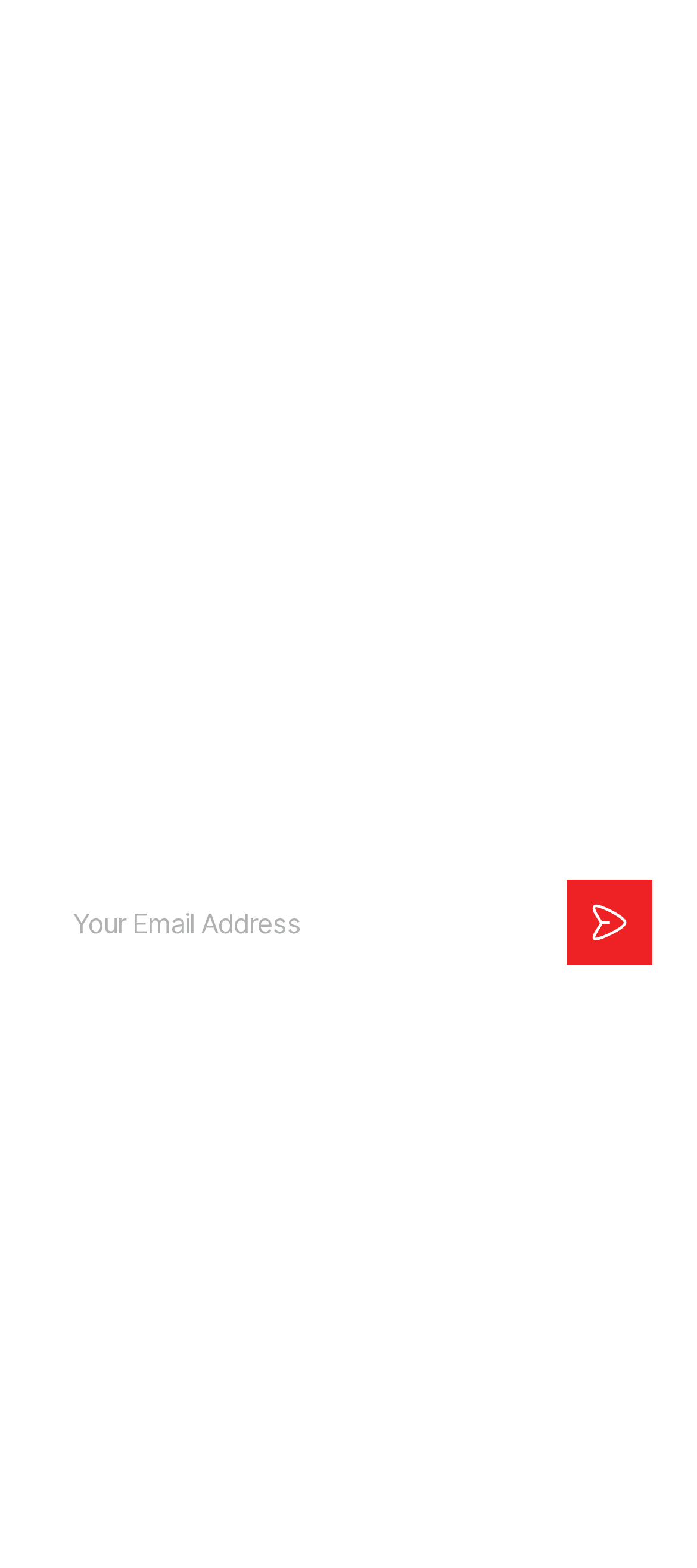How many headings are on the webpage?
Look at the image and respond with a single word or a short phrase.

5